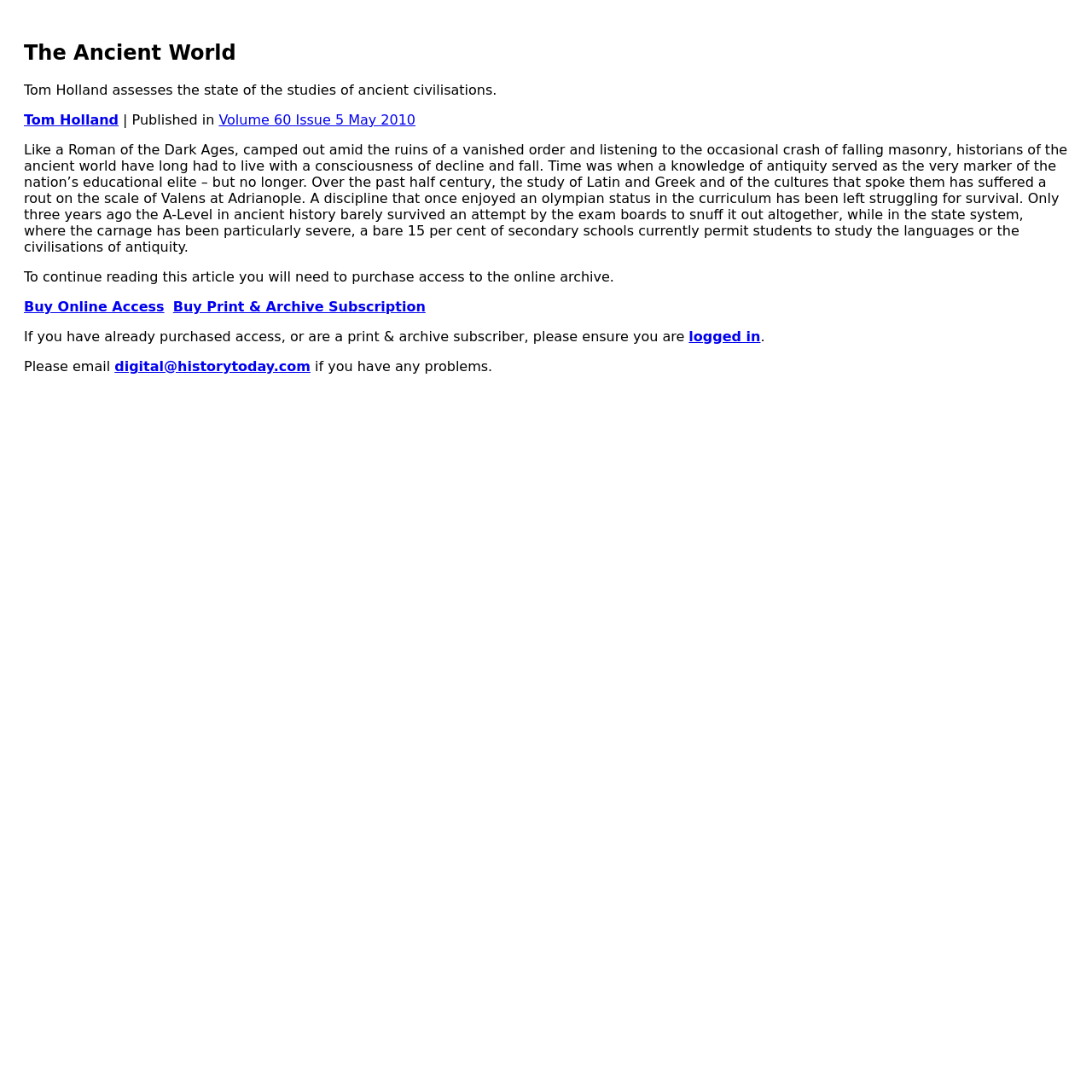What is required to continue reading the article?
Please provide a comprehensive and detailed answer to the question.

The article mentions that to continue reading, one needs to purchase access to the online archive, which is indicated by the static text element with the text 'To continue reading this article you will need to purchase access to the online archive'.